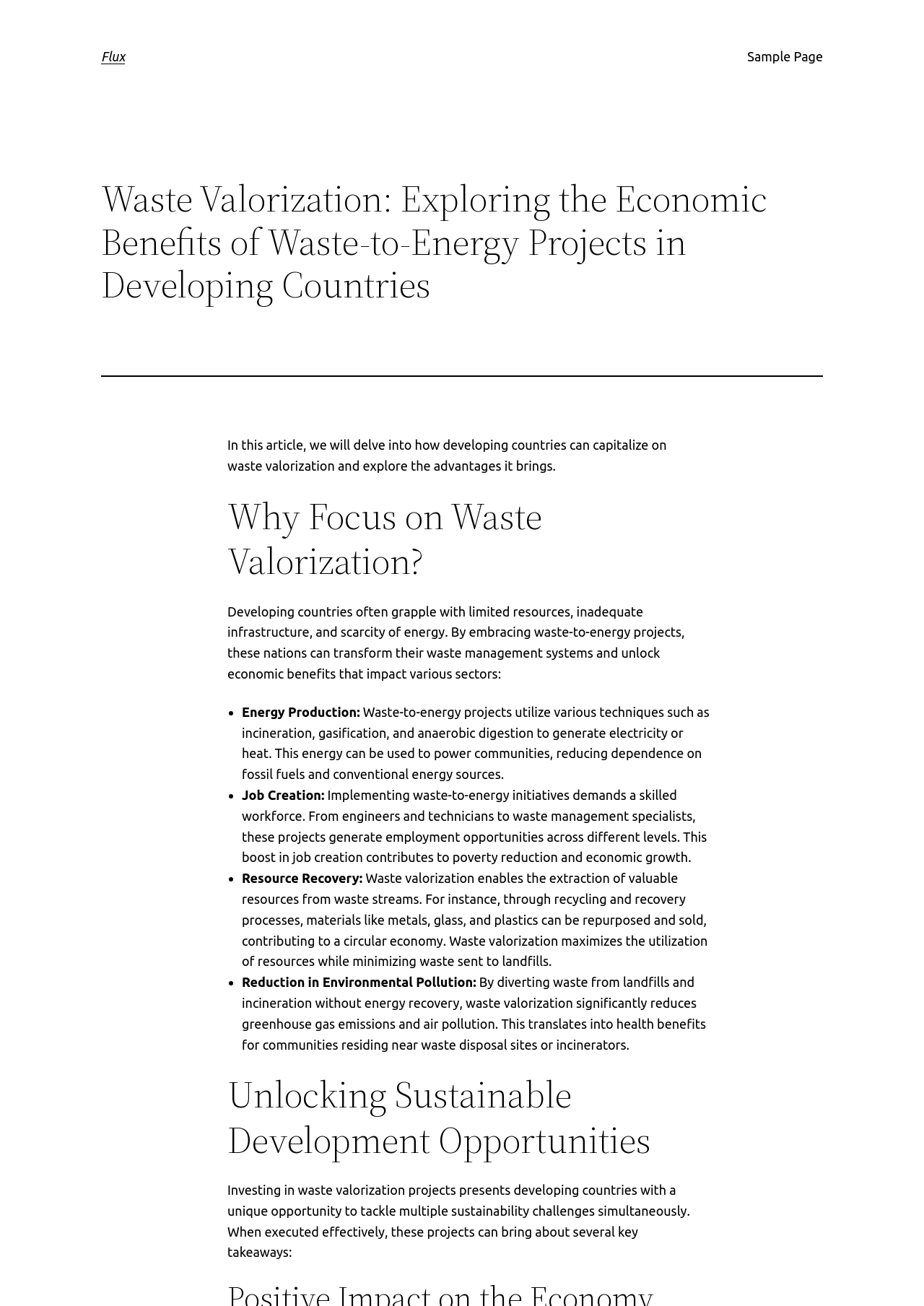What are the benefits of waste-to-energy projects?
Look at the image and provide a detailed response to the question.

According to the webpage, waste-to-energy projects have several benefits, including energy production, job creation, resource recovery, and reduction in environmental pollution. These benefits are listed in the article as advantages of waste valorization.